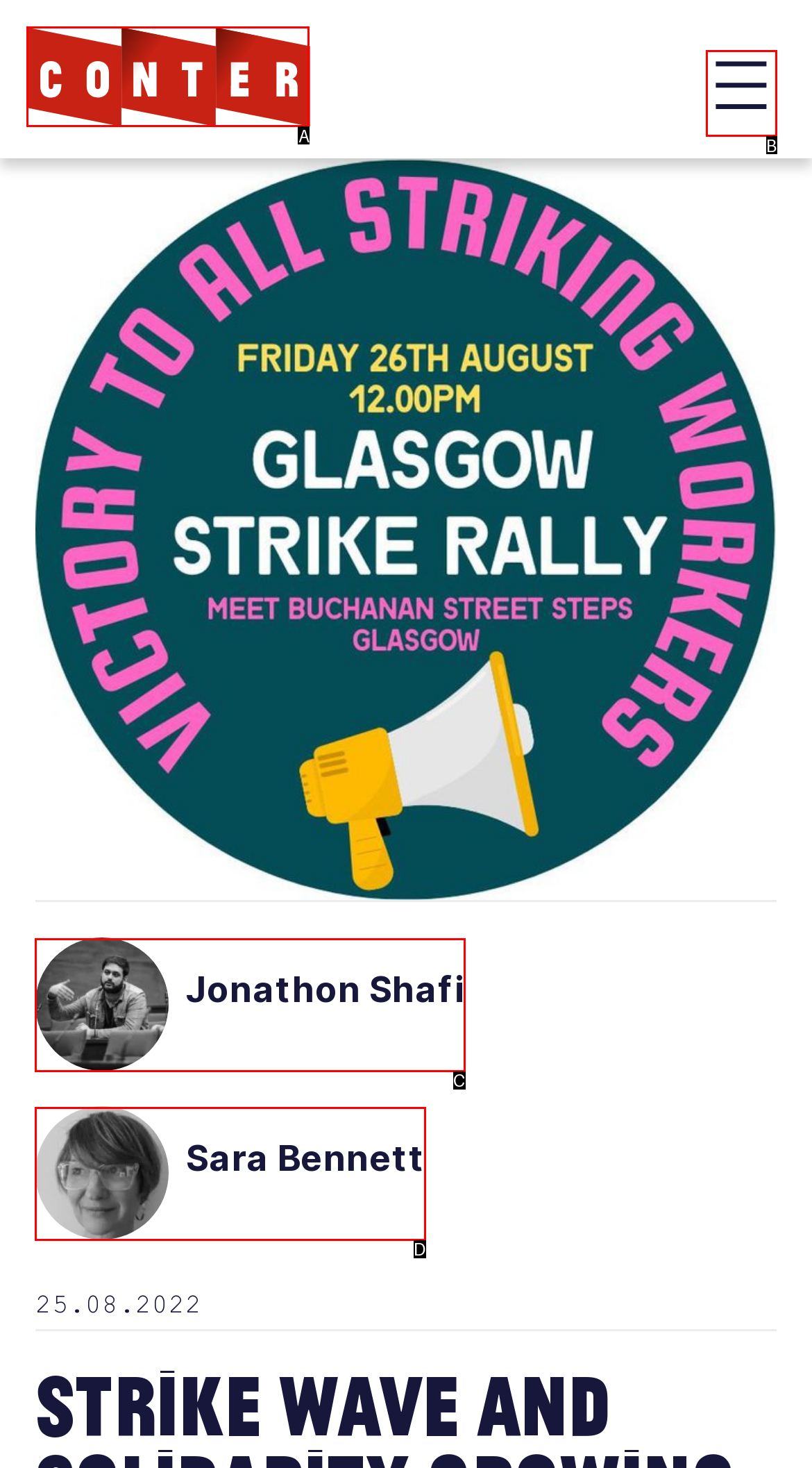Find the HTML element that matches the description: Conter
Respond with the corresponding letter from the choices provided.

A